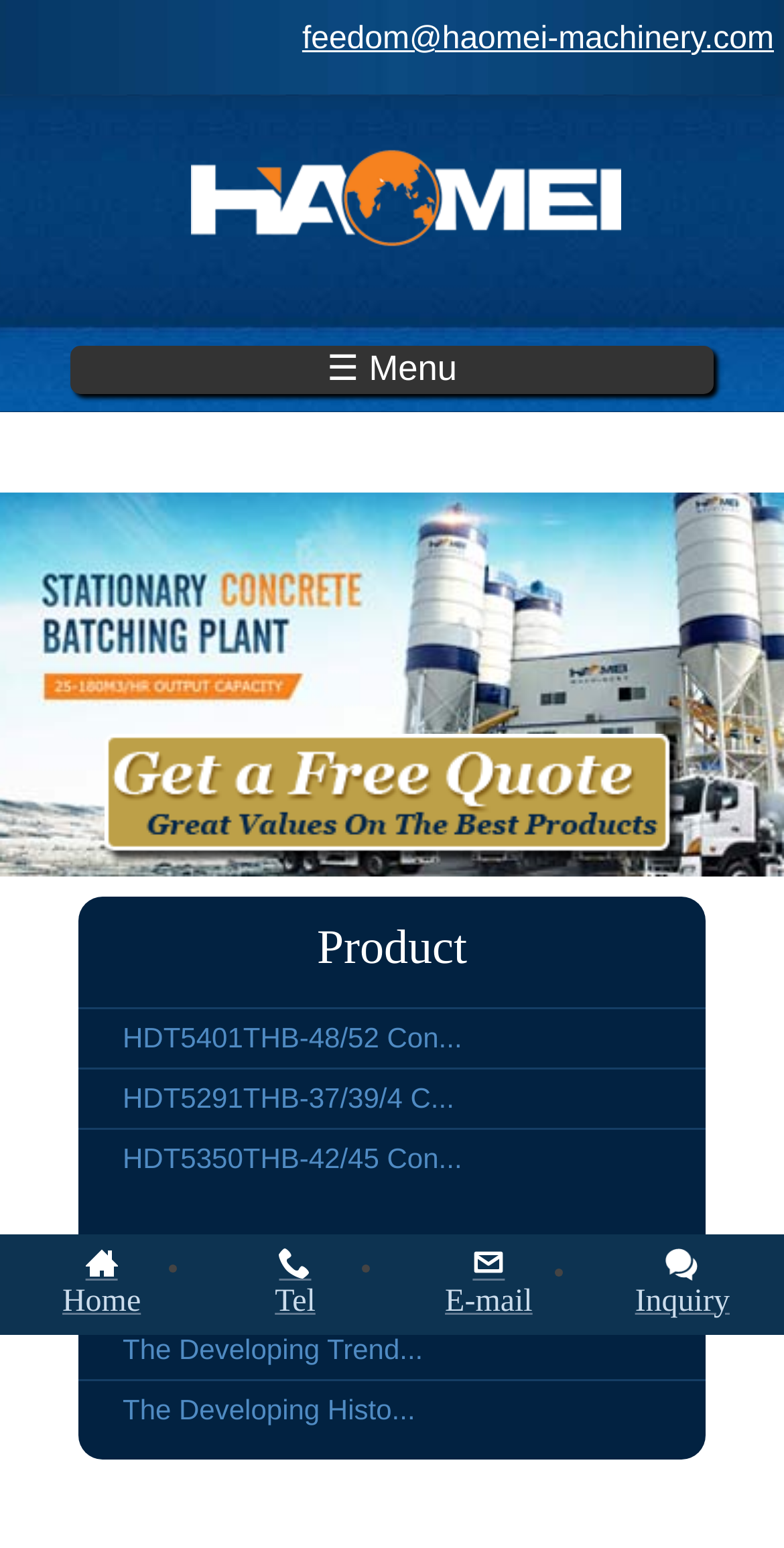Respond with a single word or phrase to the following question: What is the contact information provided on the webpage?

Email and phone number